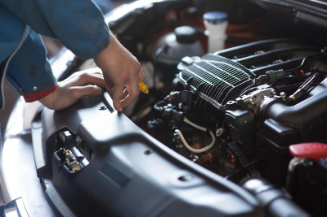What is the mechanic adjusting in the image?
Based on the screenshot, answer the question with a single word or phrase.

A component